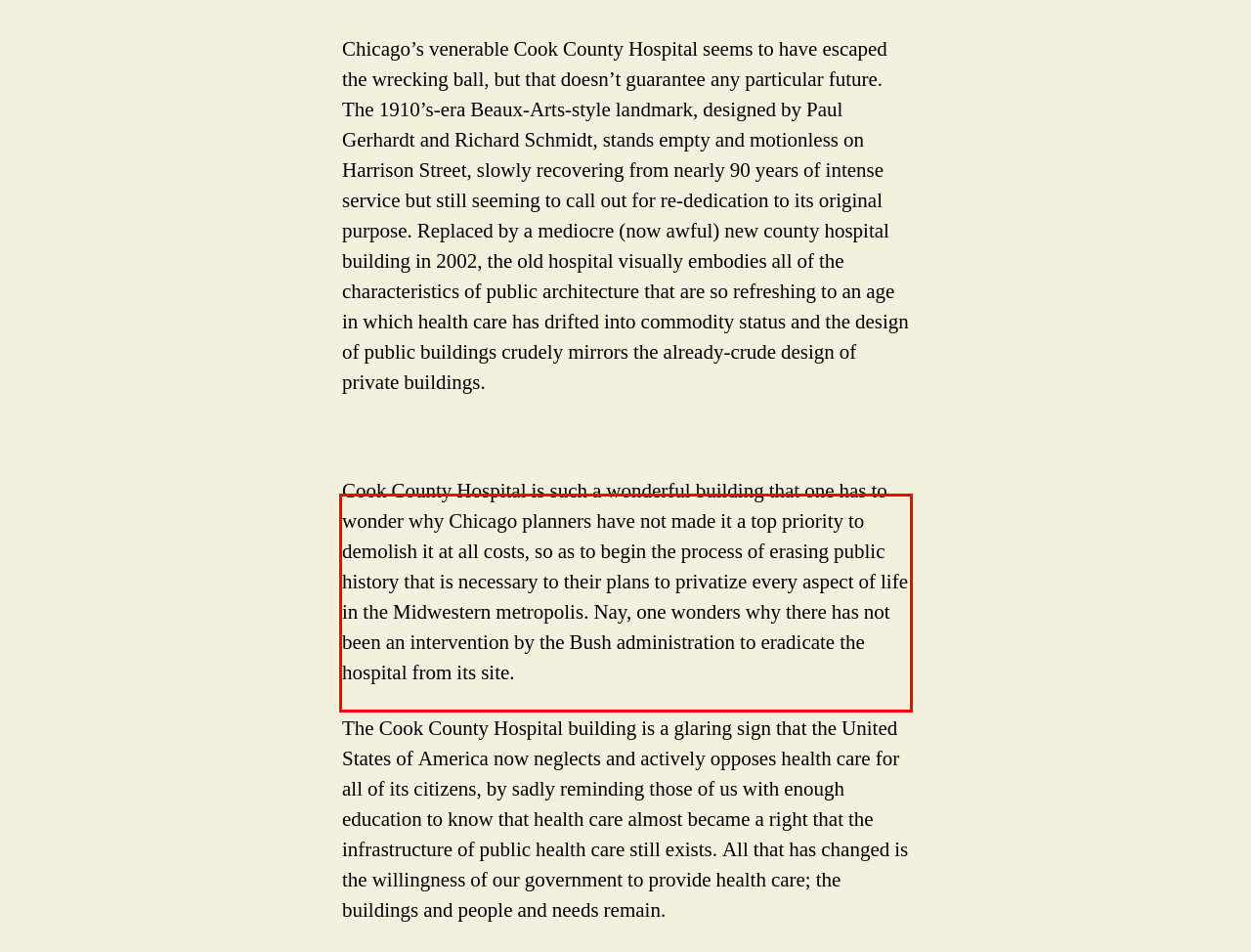Please identify the text within the red rectangular bounding box in the provided webpage screenshot.

Cook County Hospital is such a wonderful building that one has to wonder why Chicago planners have not made it a top priority to demolish it at all costs, so as to begin the process of erasing public history that is necessary to their plans to privatize every aspect of life in the Midwestern metropolis. Nay, one wonders why there has not been an intervention by the Bush administration to eradicate the hospital from its site.